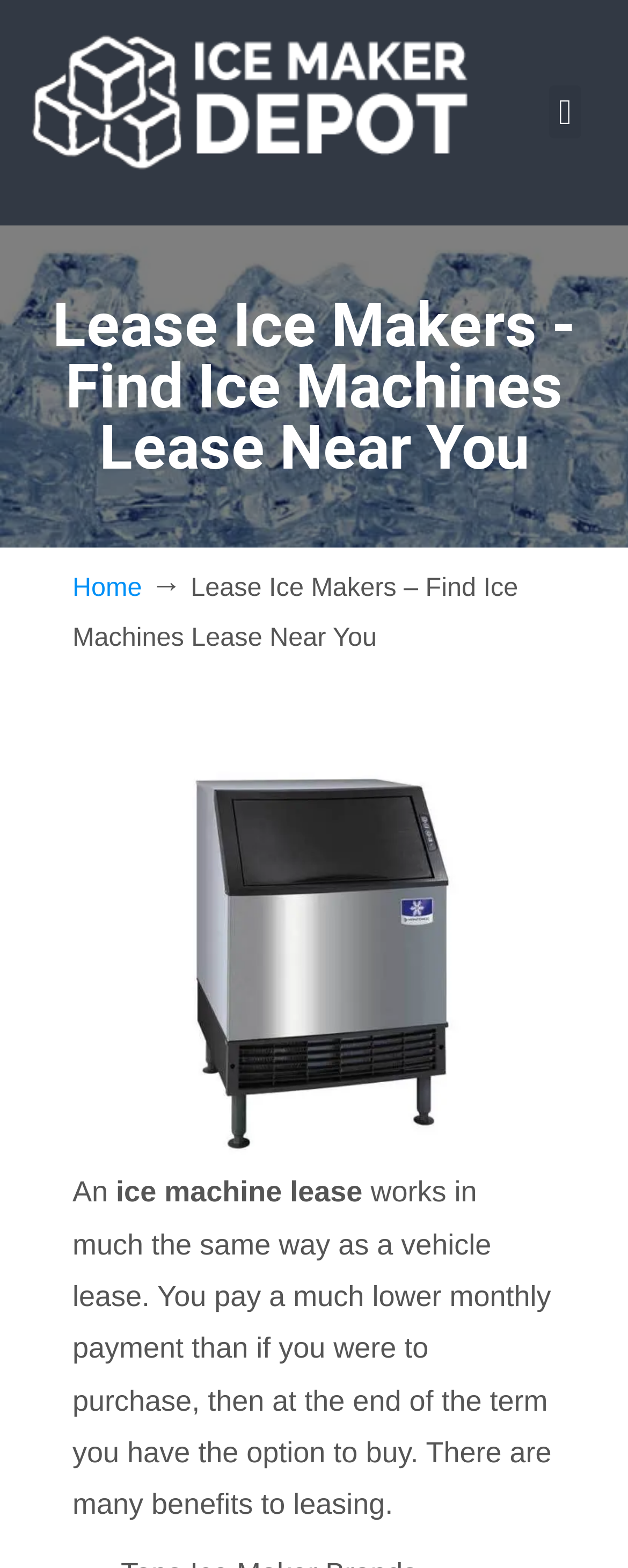Write an elaborate caption that captures the essence of the webpage.

The webpage is about leasing ice makers, with a prominent logo at the top left corner. Below the logo, there is a menu toggle button at the top right corner. The main heading "Lease Ice Makers - Find Ice Machines Lease Near You" is centered at the top of the page.

Below the heading, there is a navigation section with a "Home" link at the top left, followed by an arrow symbol and a brief description of the page's content. This description is accompanied by a large image that takes up most of the width of the page, with the text "Lease Ice Makers" overlaid on top of it.

The main content of the page starts with a brief introduction to ice machine leasing, which is positioned below the image. The text explains that an ice machine lease works similarly to a vehicle lease, with lower monthly payments and the option to buy at the end of the term. There are many benefits to leasing, according to the text.